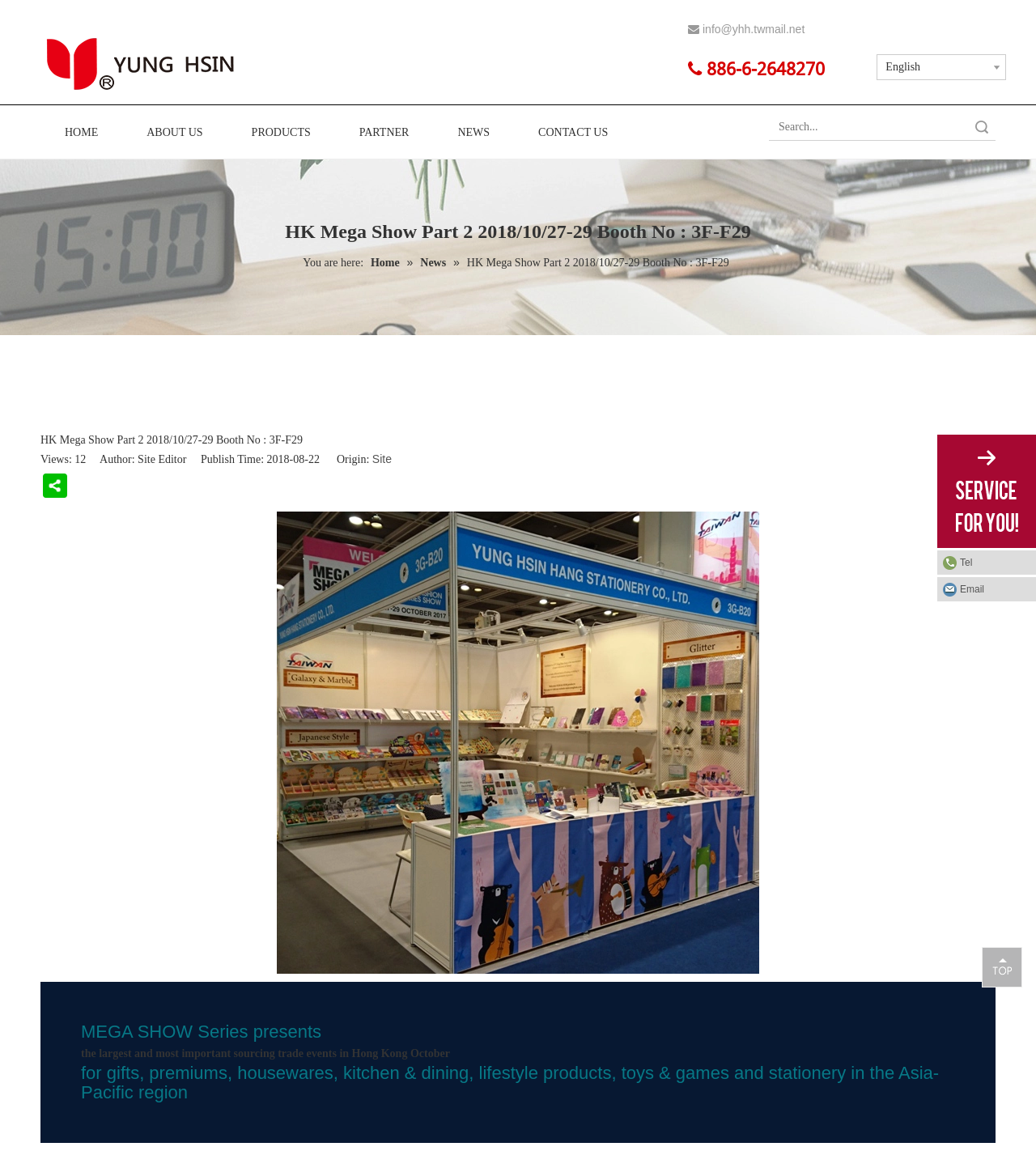What is the booth number?
Give a one-word or short phrase answer based on the image.

3F-F29